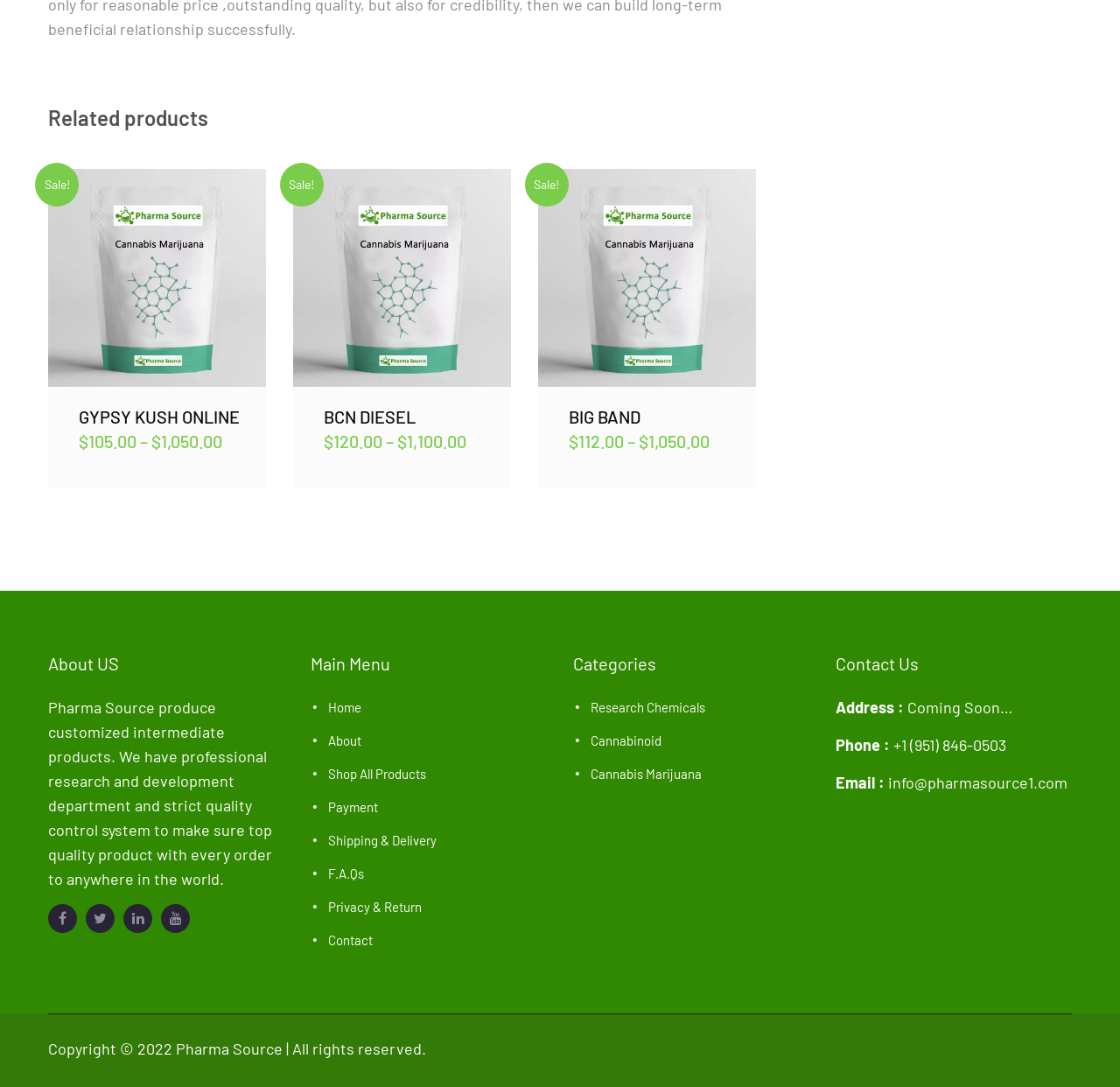What is the category mentioned below the 'Main Menu' section?
Look at the image and answer with only one word or phrase.

Research Chemicals